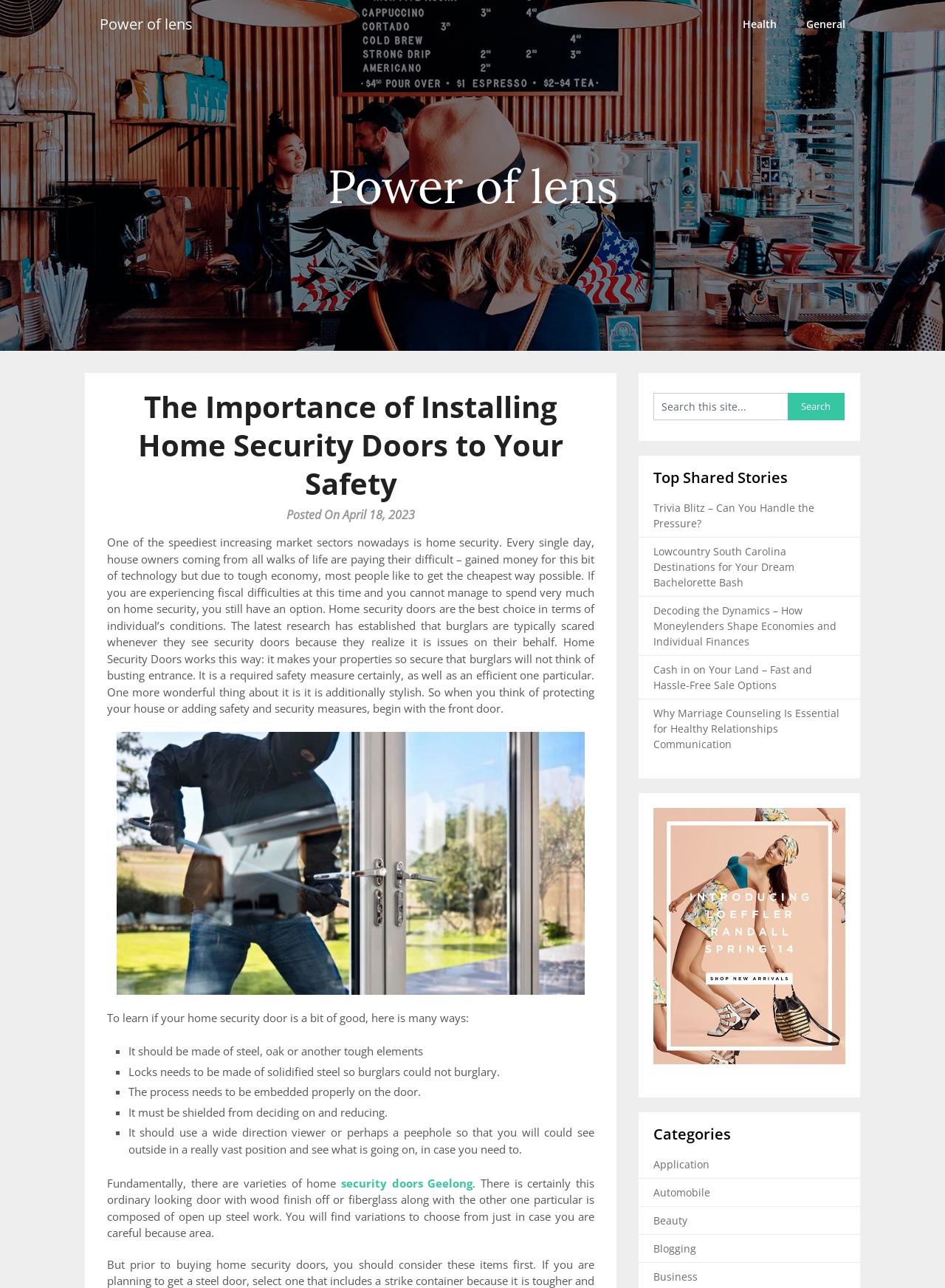Can you find the bounding box coordinates for the element to click on to achieve the instruction: "Learn more about 'security doors Geelong'"?

[0.361, 0.913, 0.5, 0.924]